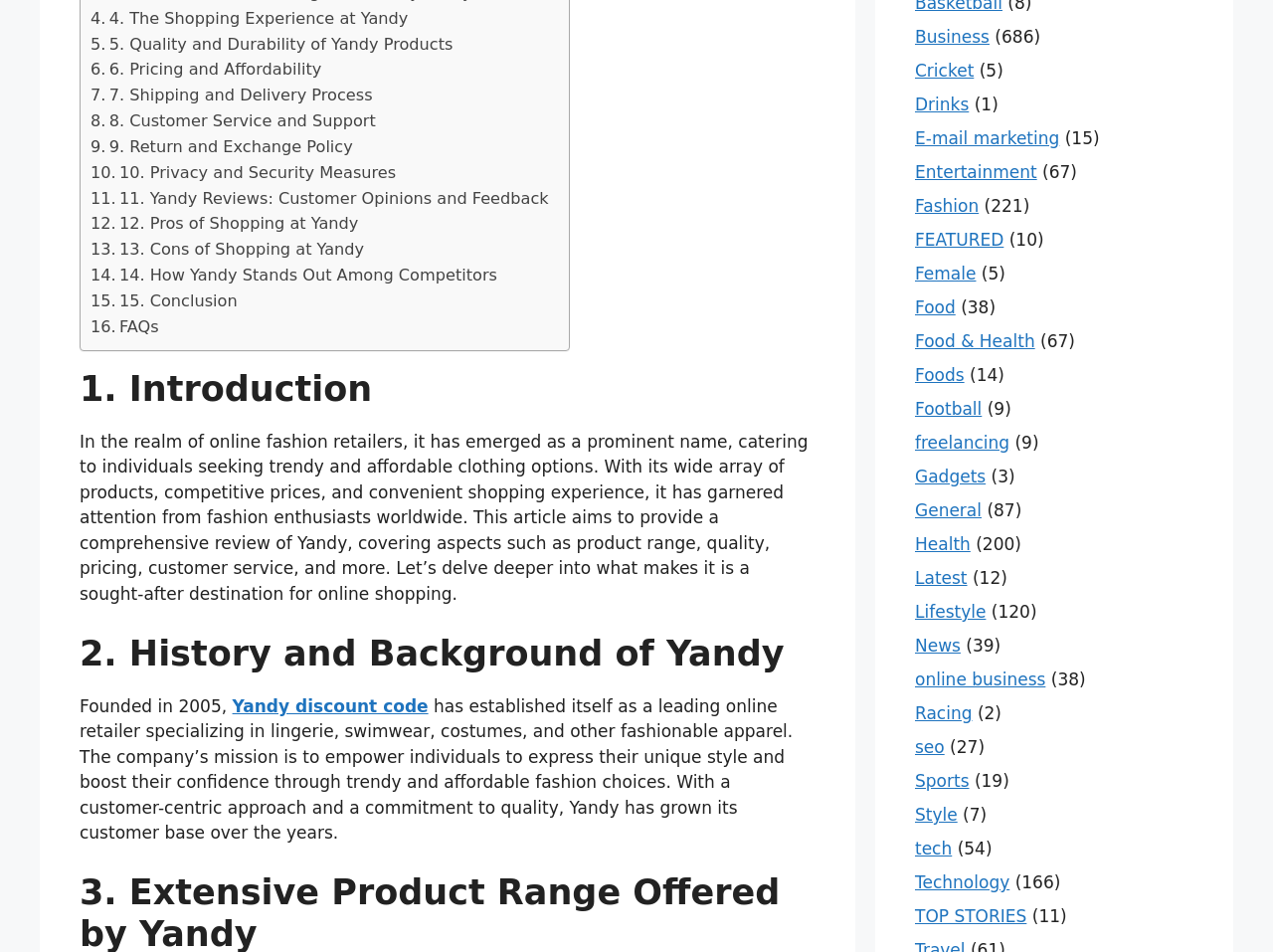Using the element description: "Yandy discount code", determine the bounding box coordinates. The coordinates should be in the format [left, top, right, bottom], with values between 0 and 1.

[0.182, 0.731, 0.336, 0.752]